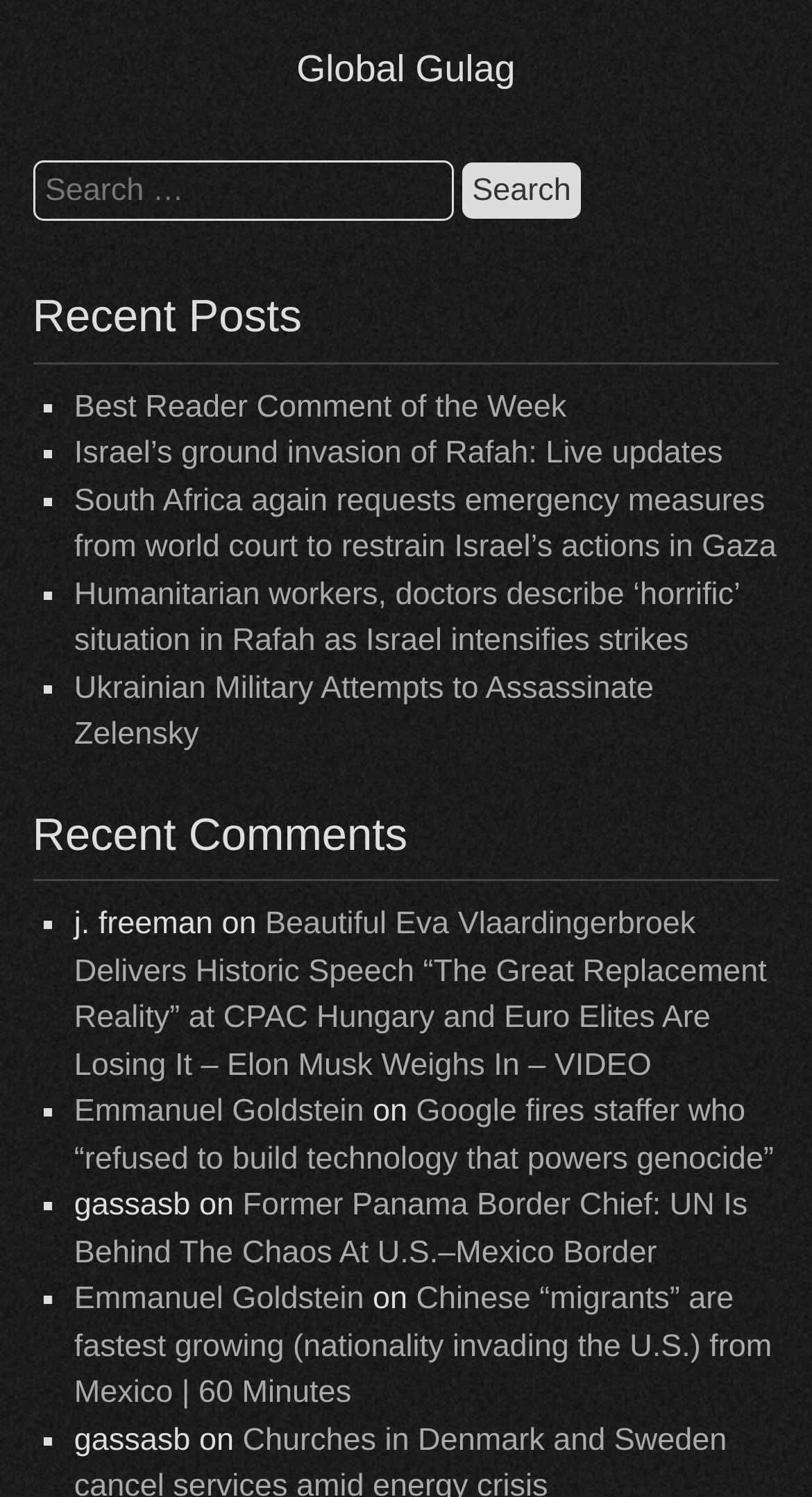What is the text of the first link under 'Recent Posts'?
Please answer the question with a single word or phrase, referencing the image.

Best Reader Comment of the Week